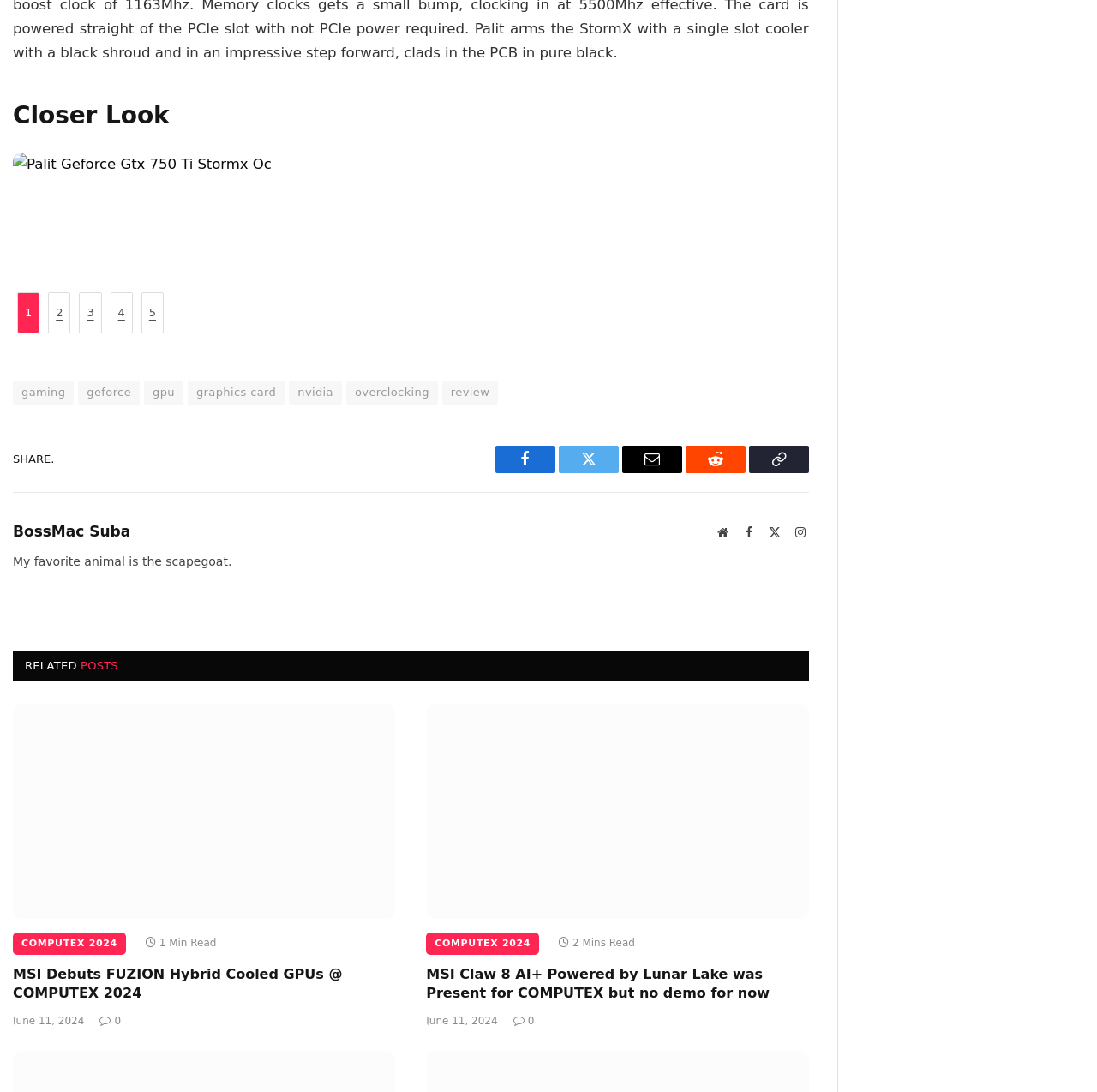Give a one-word or short-phrase answer to the following question: 
What is the title of the first article?

MSI Debuts FUZION Hybrid Cooled GPUs @ COMPUTEX 2024